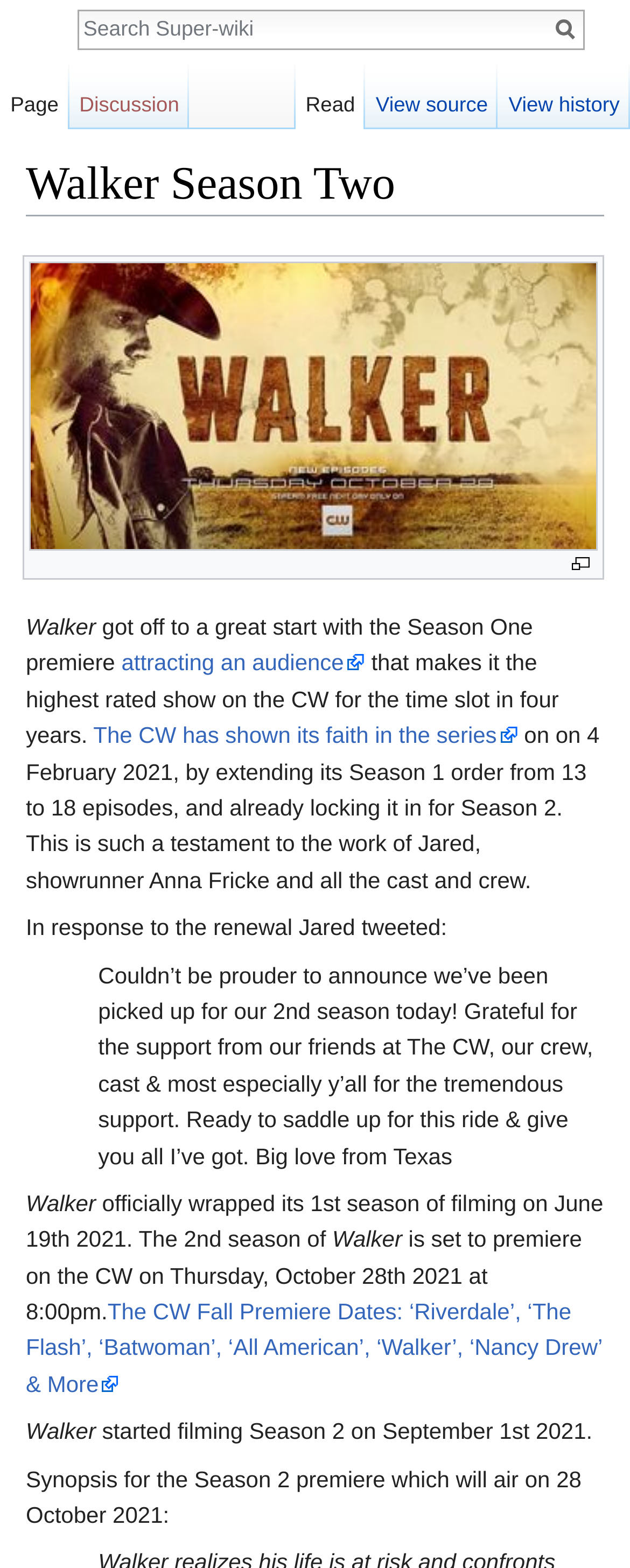Find the bounding box of the UI element described as follows: "attracting an audience".

[0.193, 0.414, 0.579, 0.431]